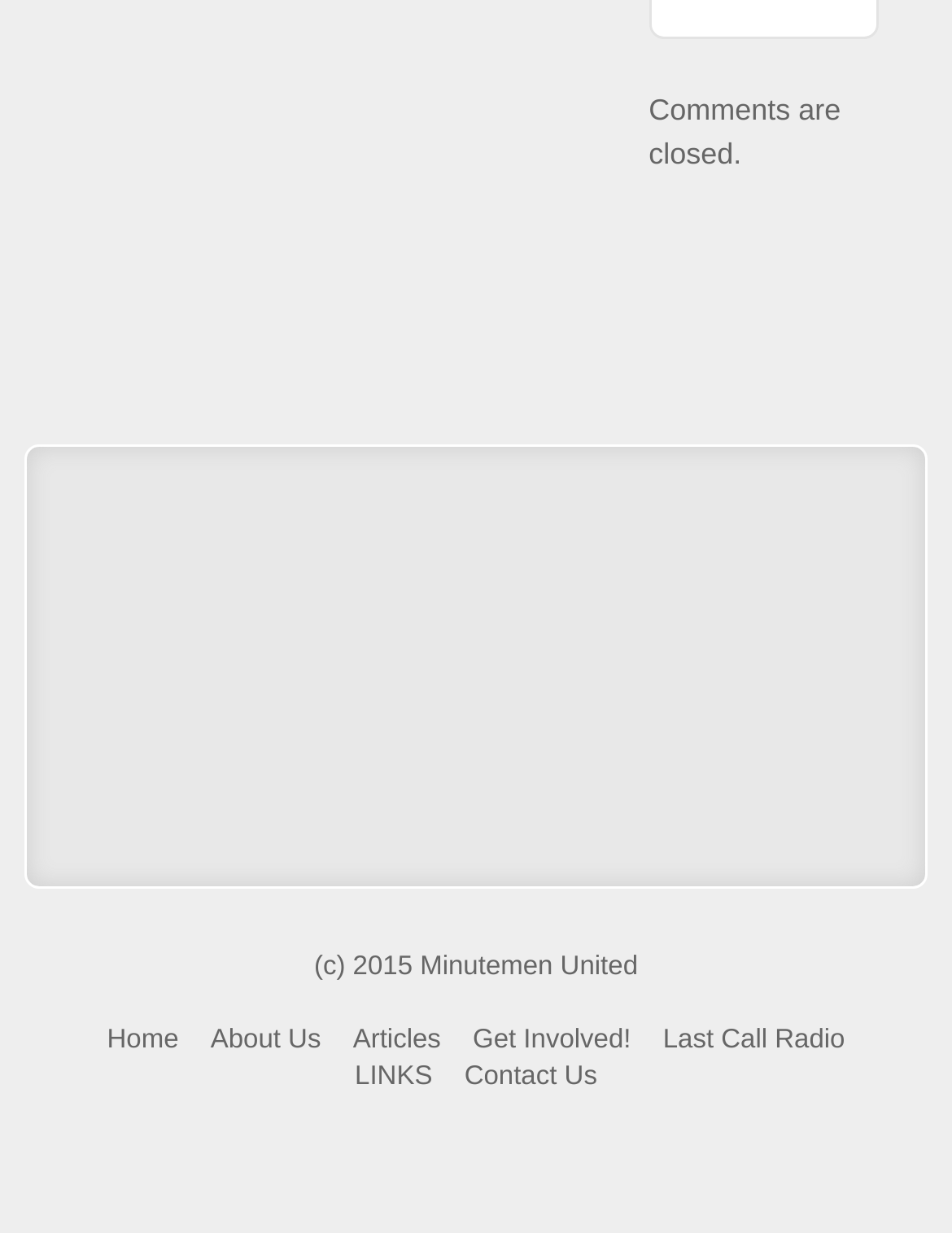Please answer the following question using a single word or phrase: 
What is the position of the 'About Us' link?

Second from the left